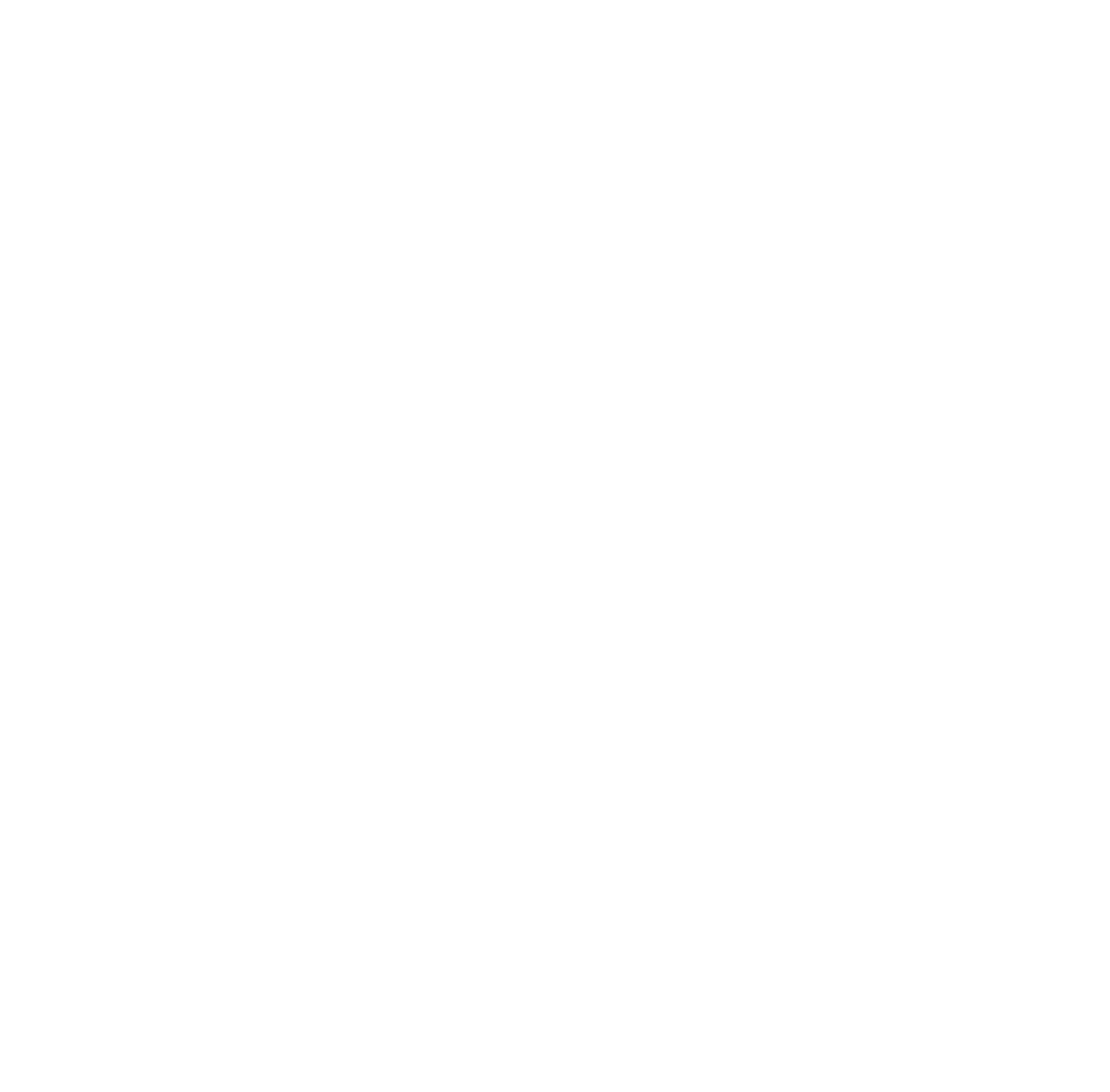Answer the question with a brief word or phrase:
What is the name of the company?

Allspring Global Investments